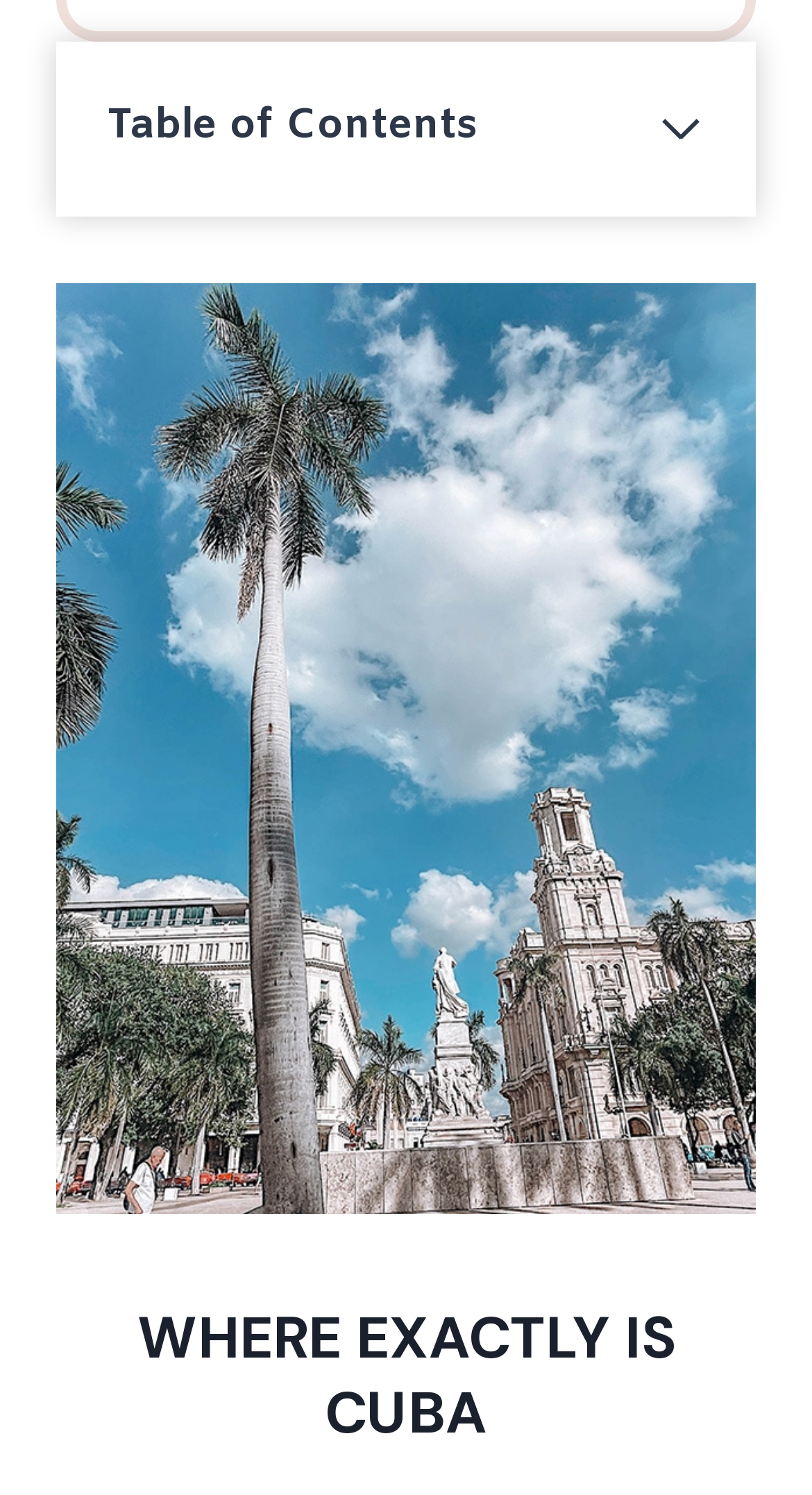What is the main image on the webpage?
Look at the image and respond to the question as thoroughly as possible.

The image element has a description 'Photo of blue skies in Cuba with a palm tree and buildings', which suggests that the main image on the webpage is a scenic photo of Cuba.